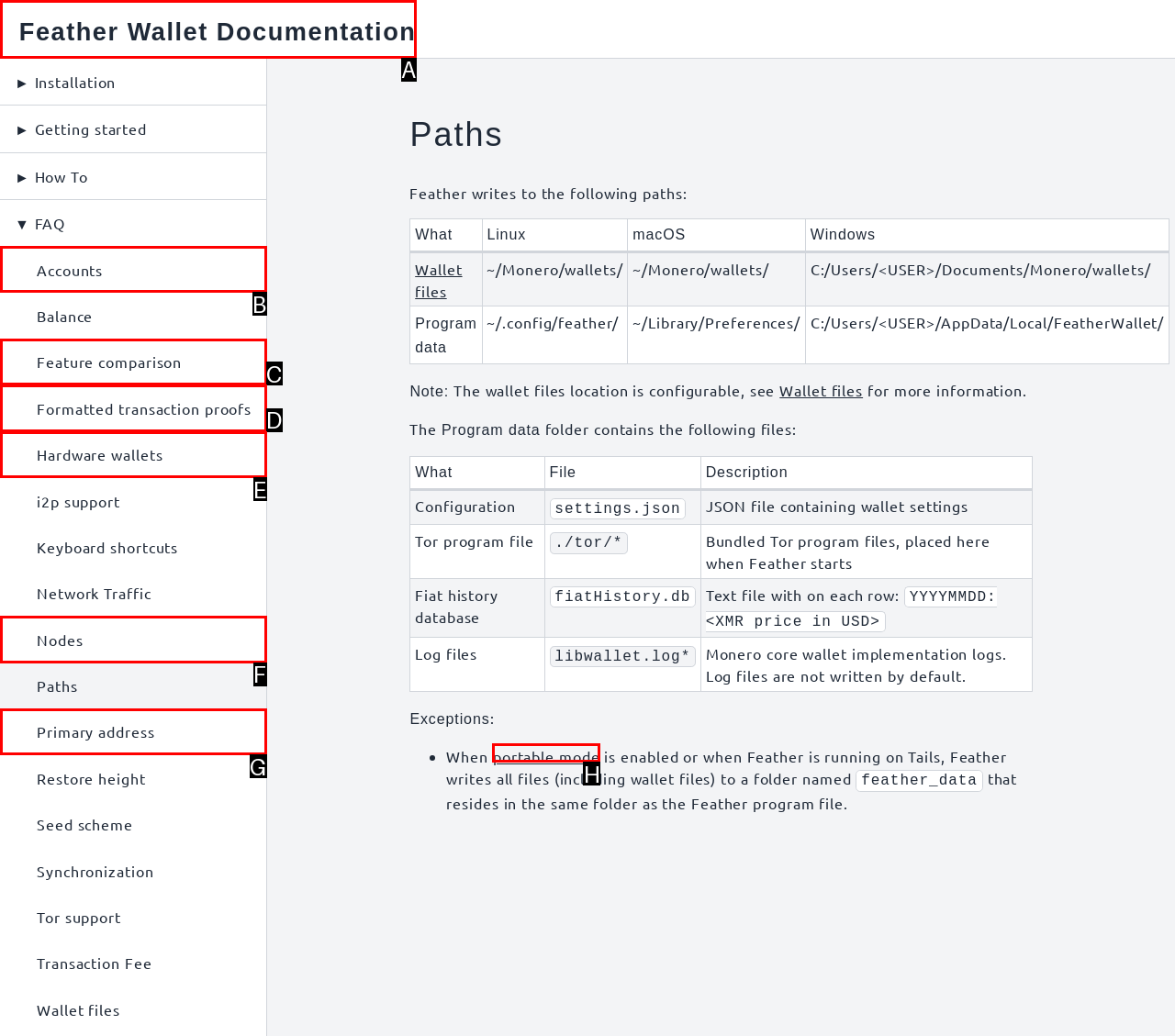Choose the HTML element that aligns with the description: Accounts. Indicate your choice by stating the letter.

B